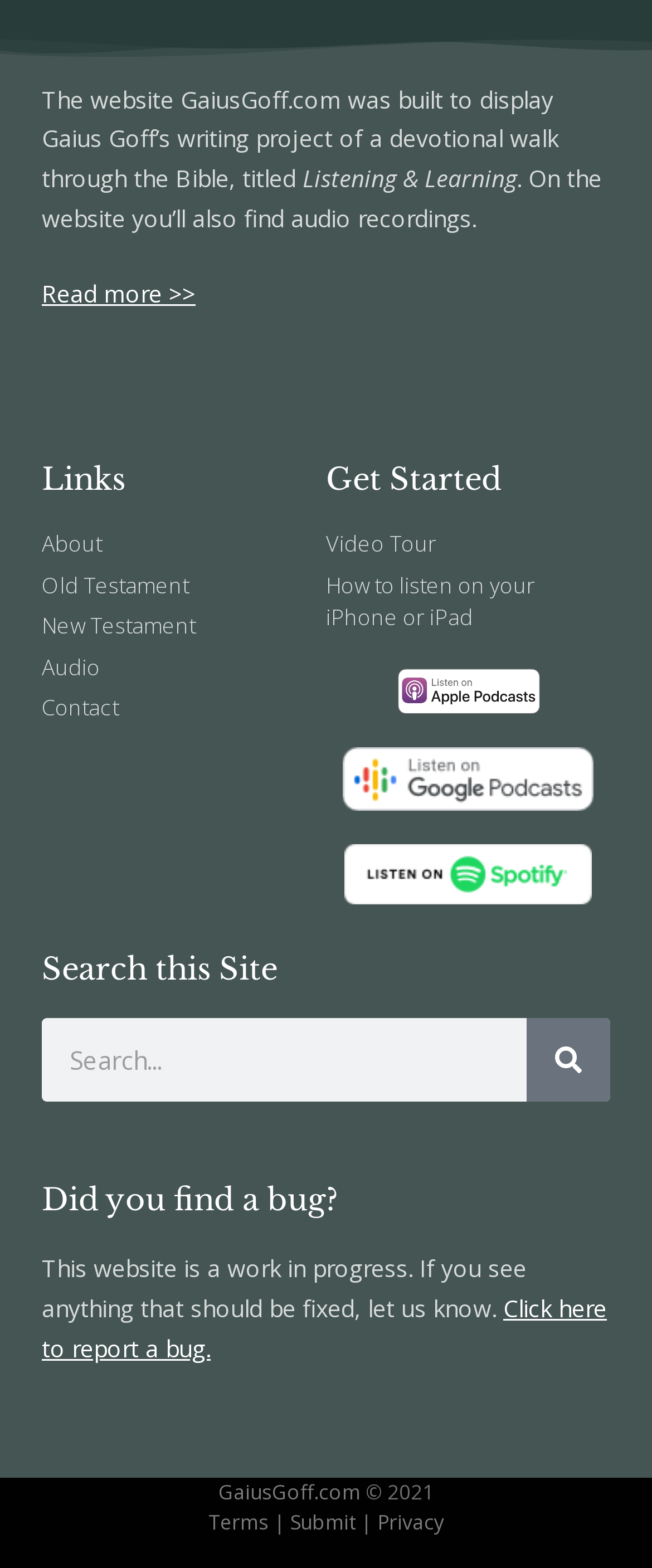Pinpoint the bounding box coordinates of the area that must be clicked to complete this instruction: "Report a bug".

[0.064, 0.824, 0.931, 0.869]